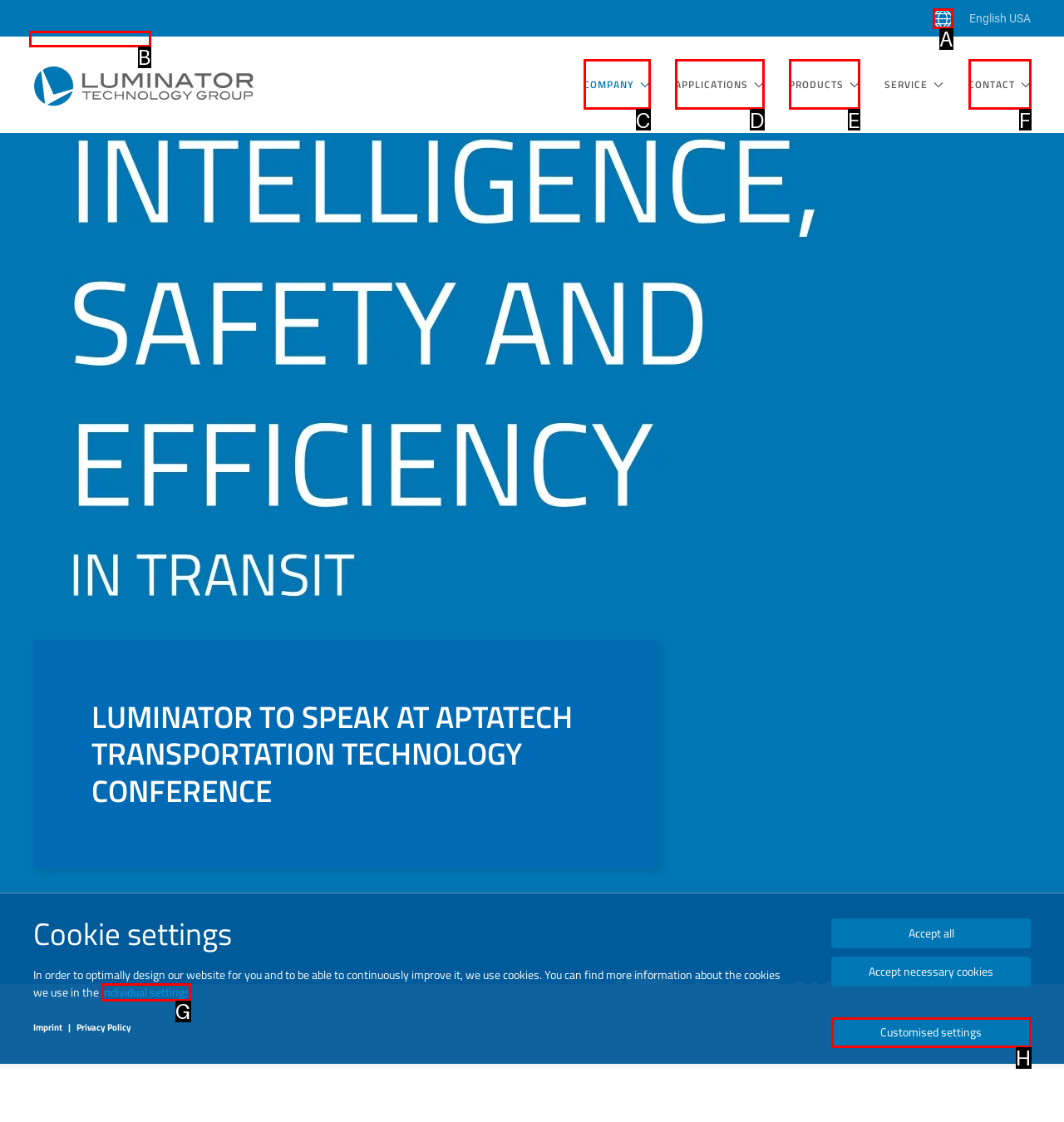Which HTML element matches the description: Skip to main content the best? Answer directly with the letter of the chosen option.

B